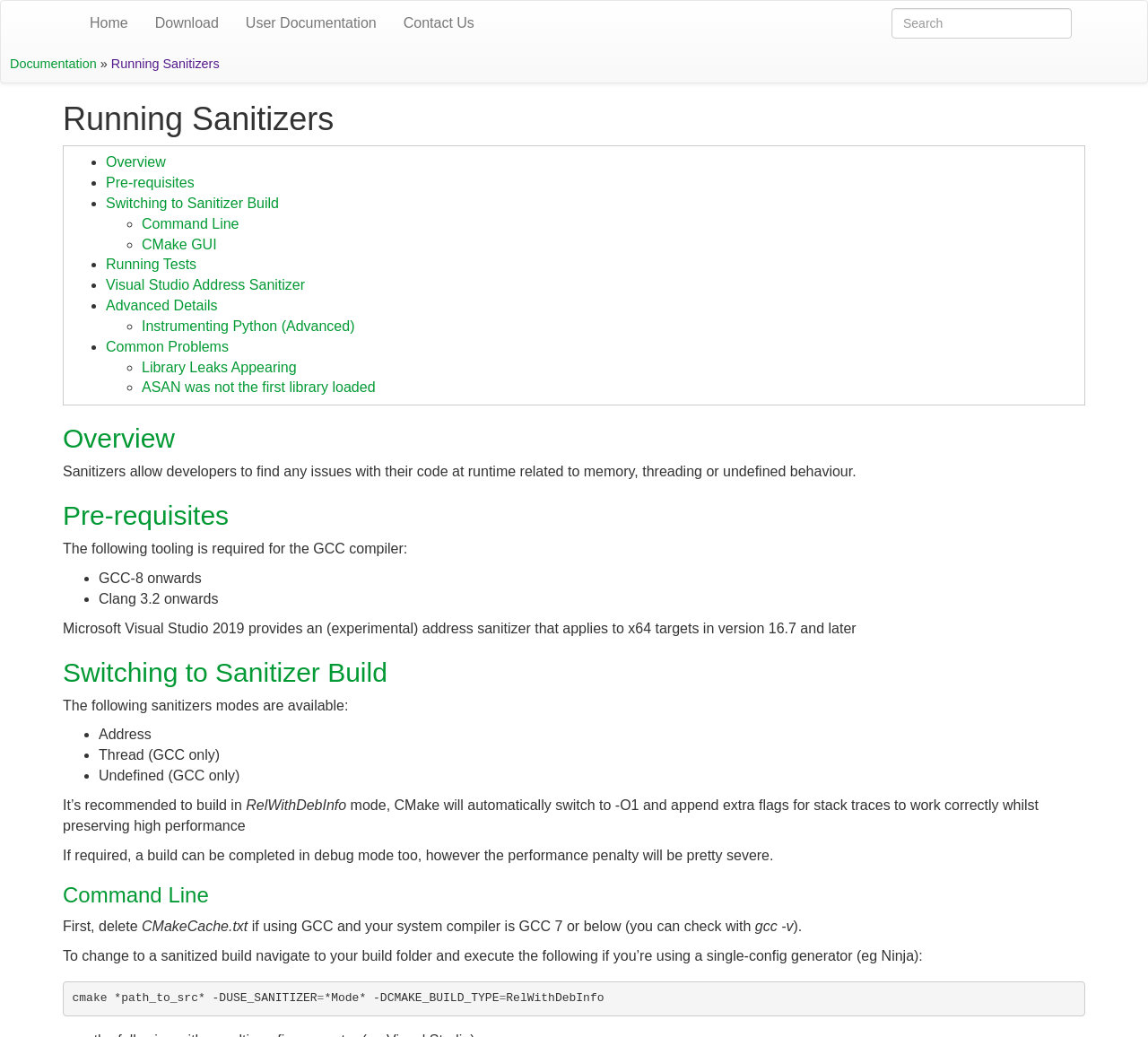Locate the bounding box coordinates of the element that should be clicked to fulfill the instruction: "search for something".

[0.777, 0.008, 0.934, 0.037]